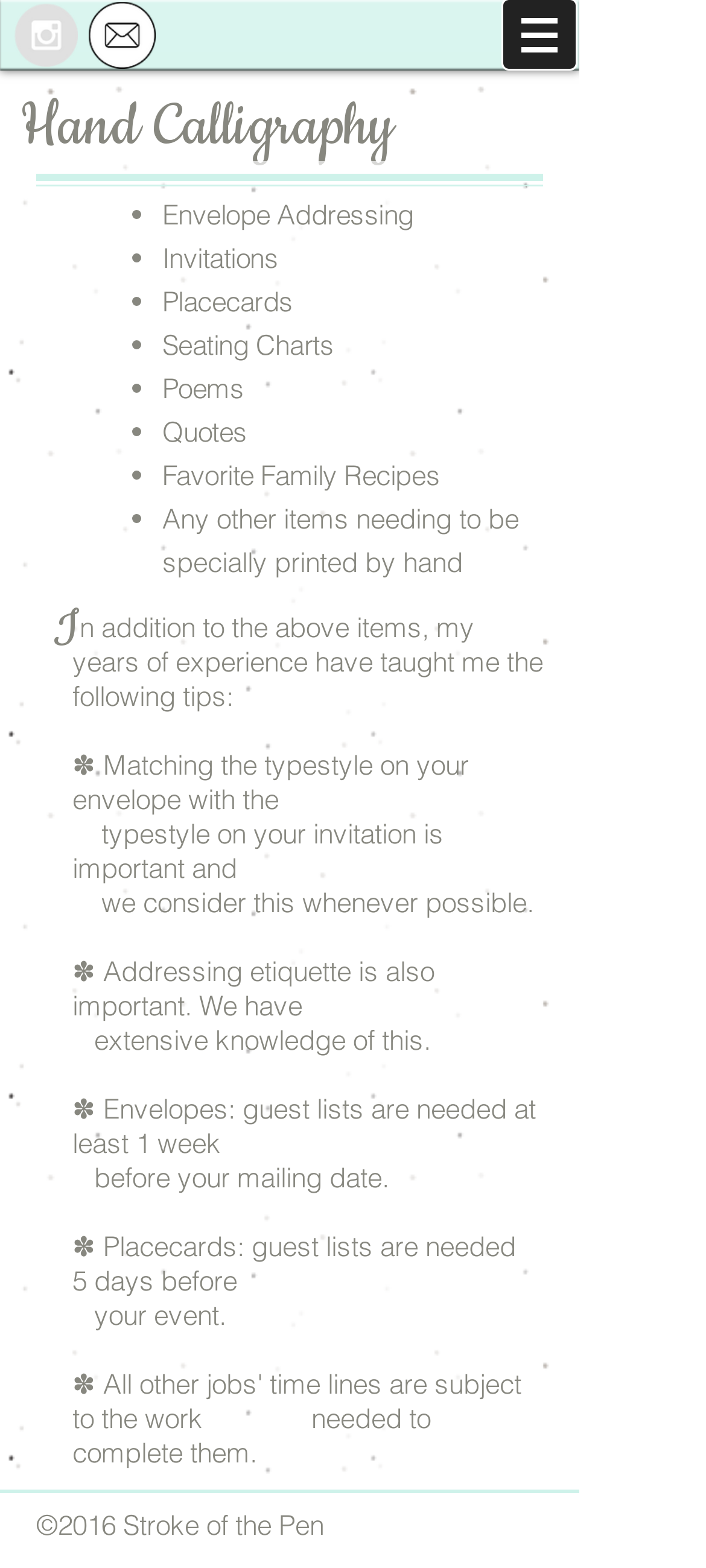Provide a single word or phrase answer to the question: 
What is the purpose of matching typestyle on envelopes and invitations?

It is important